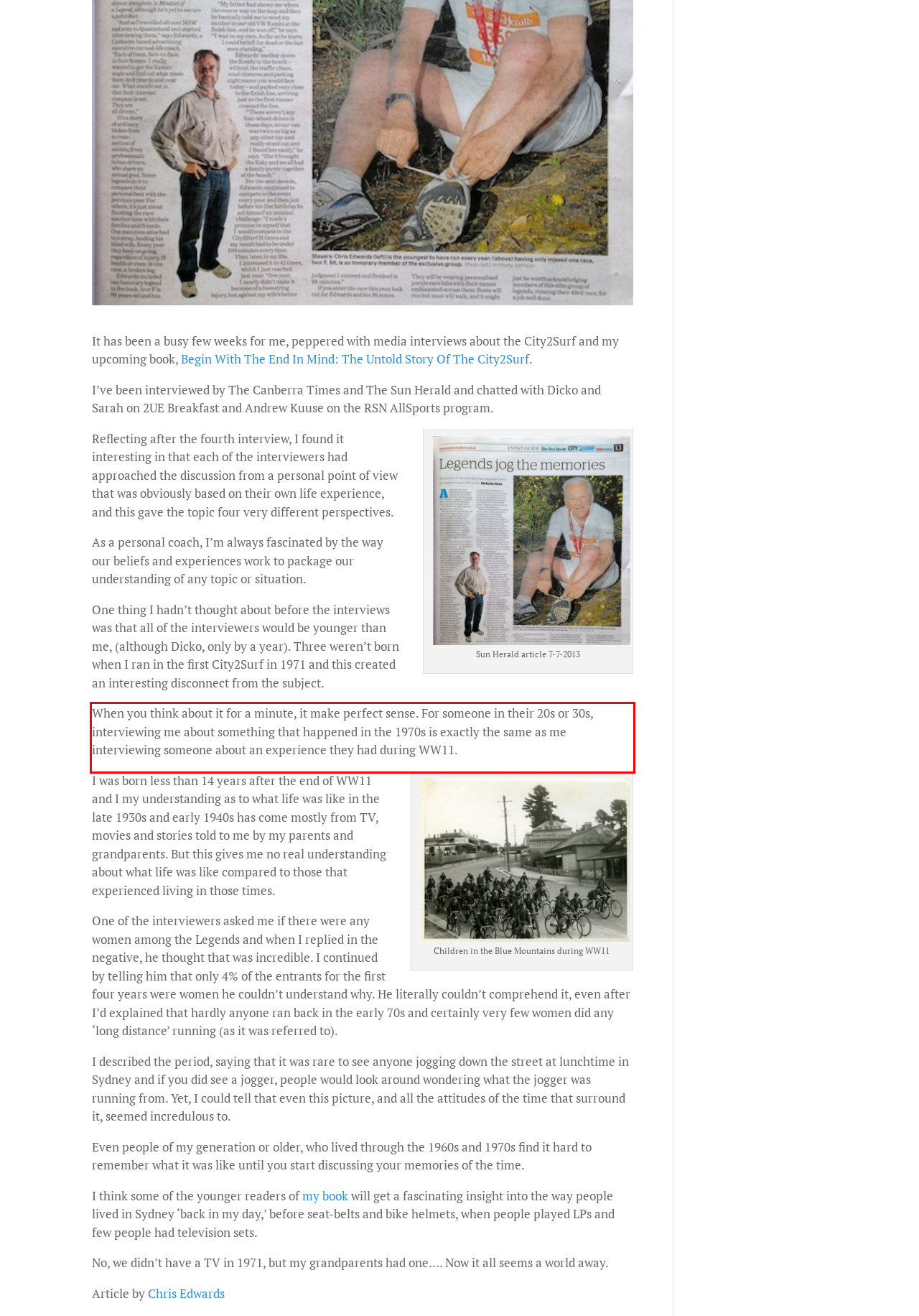Please analyze the provided webpage screenshot and perform OCR to extract the text content from the red rectangle bounding box.

When you think about it for a minute, it make perfect sense. For someone in their 20s or 30s, interviewing me about something that happened in the 1970s is exactly the same as me interviewing someone about an experience they had during WW11.